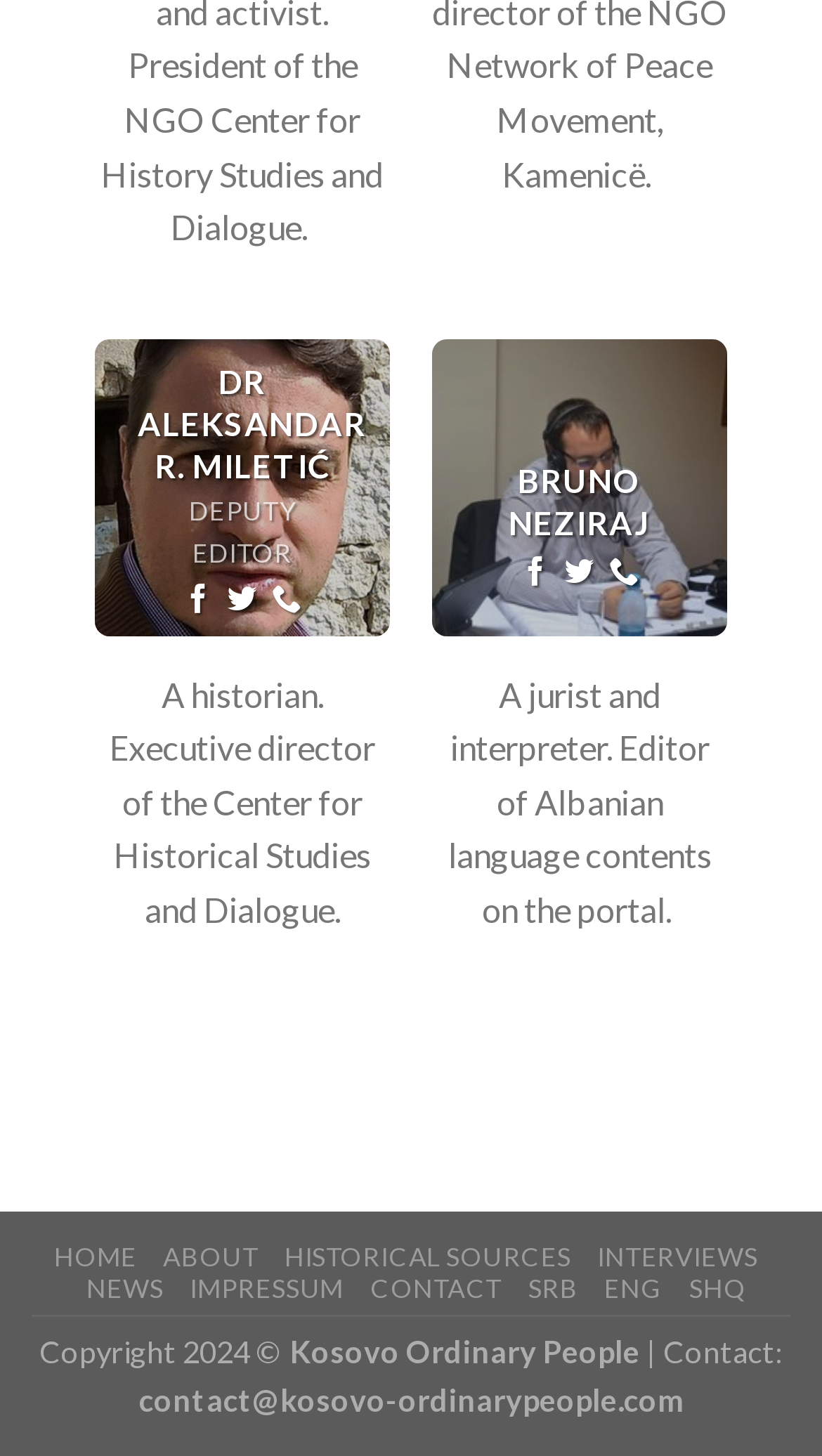Pinpoint the bounding box coordinates of the area that should be clicked to complete the following instruction: "Switch to English language". The coordinates must be given as four float numbers between 0 and 1, i.e., [left, top, right, bottom].

[0.735, 0.874, 0.807, 0.895]